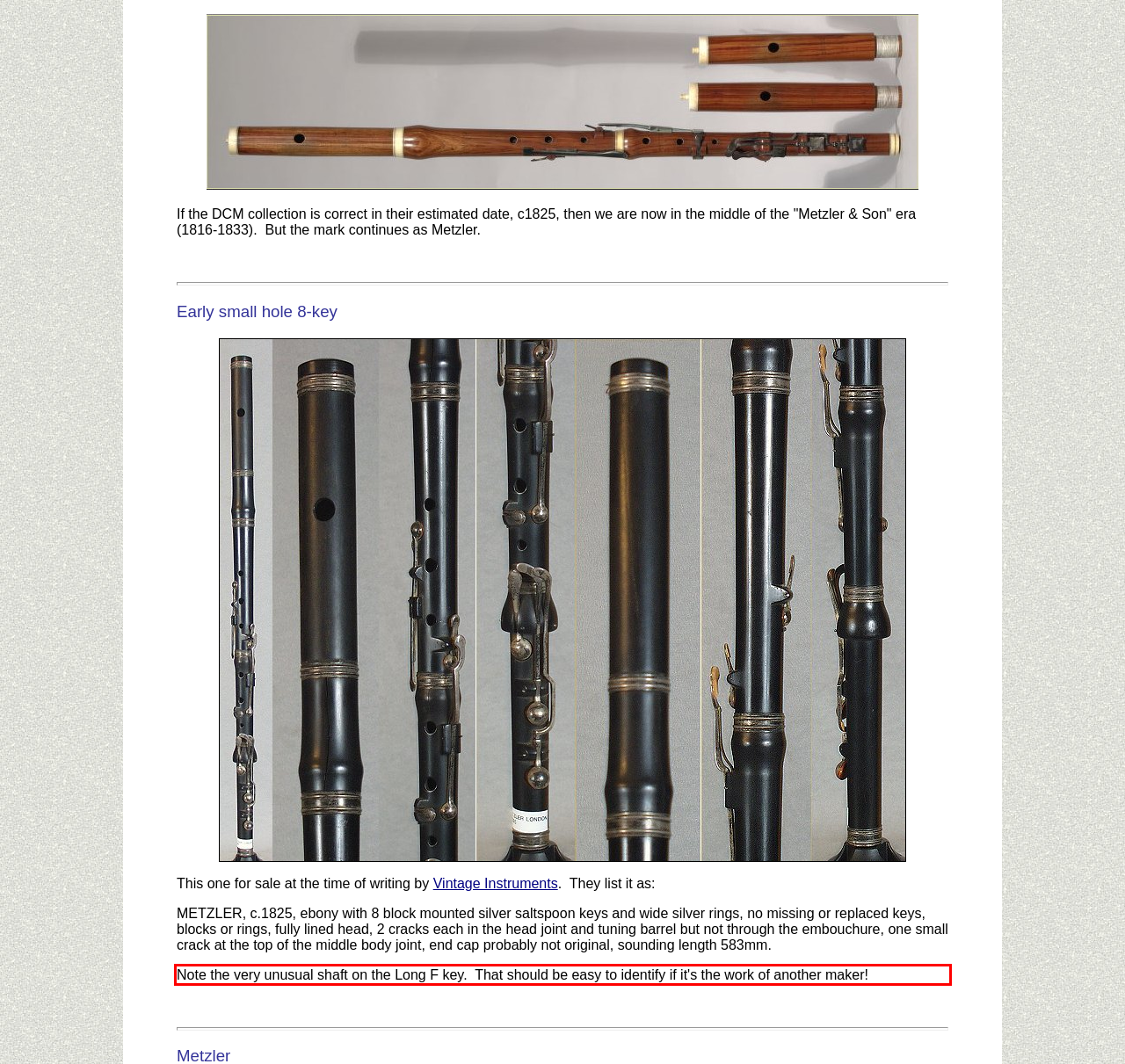You have a screenshot with a red rectangle around a UI element. Recognize and extract the text within this red bounding box using OCR.

Note the very unusual shaft on the Long F key. That should be easy to identify if it's the work of another maker!